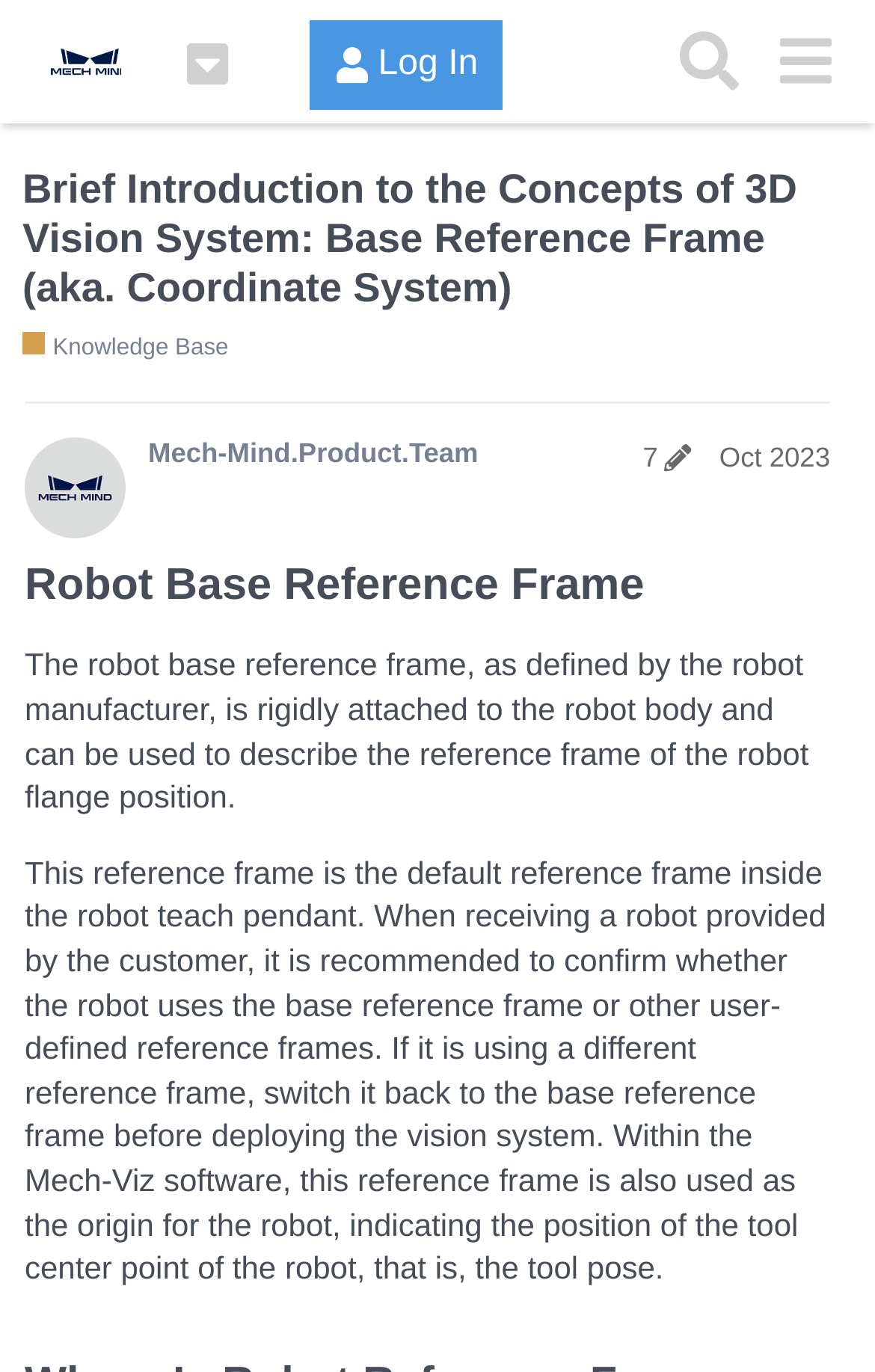What is the name of the online community?
Please provide an in-depth and detailed response to the question.

The name of the online community can be found in the top-left corner of the webpage, where it says 'Mech-Mind Online Community' with an image next to it.